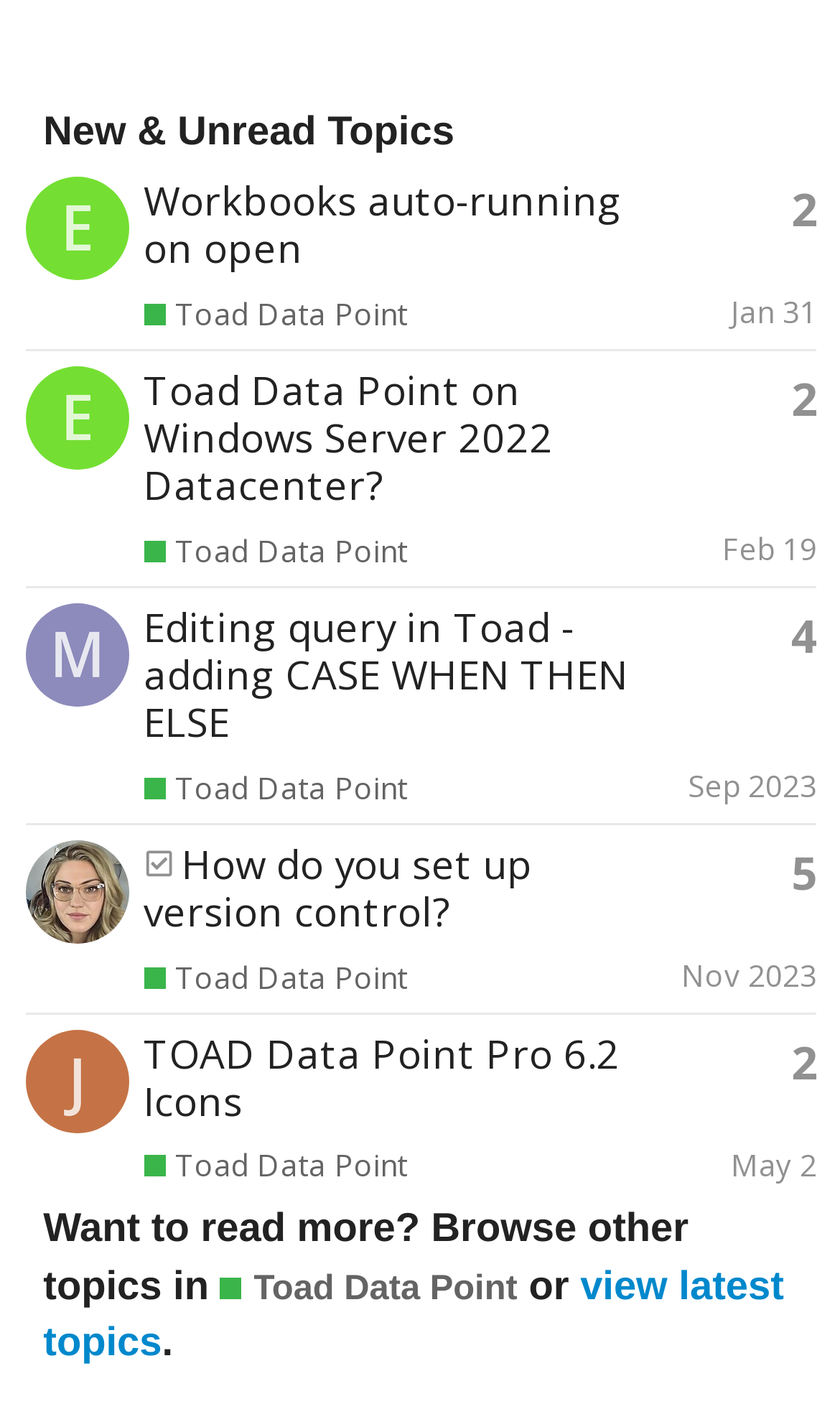Find the UI element described as: "Workbooks auto-running on open" and predict its bounding box coordinates. Ensure the coordinates are four float numbers between 0 and 1, [left, top, right, bottom].

[0.171, 0.121, 0.74, 0.192]